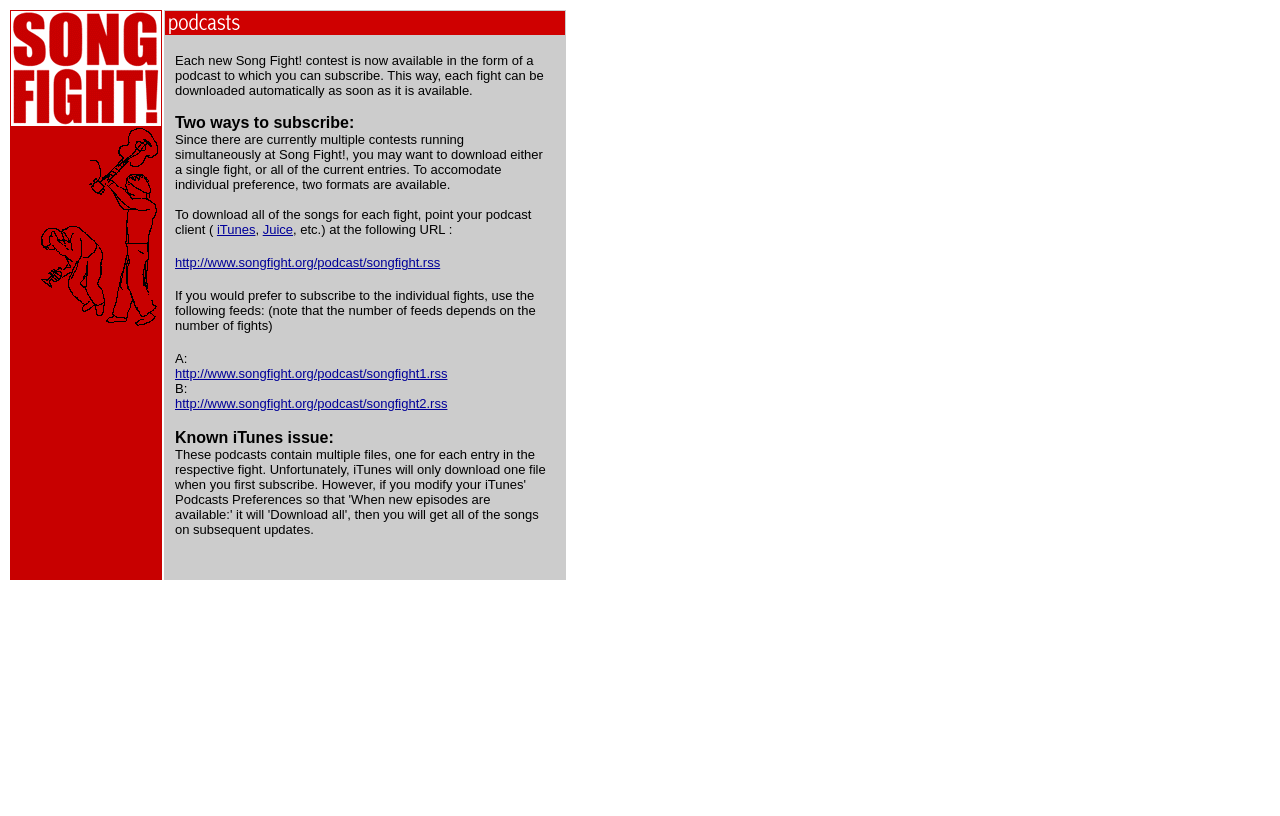What is the issue with iTunes when subscribing to Song Fight! podcasts?
Using the visual information, respond with a single word or phrase.

Downloads only one file initially